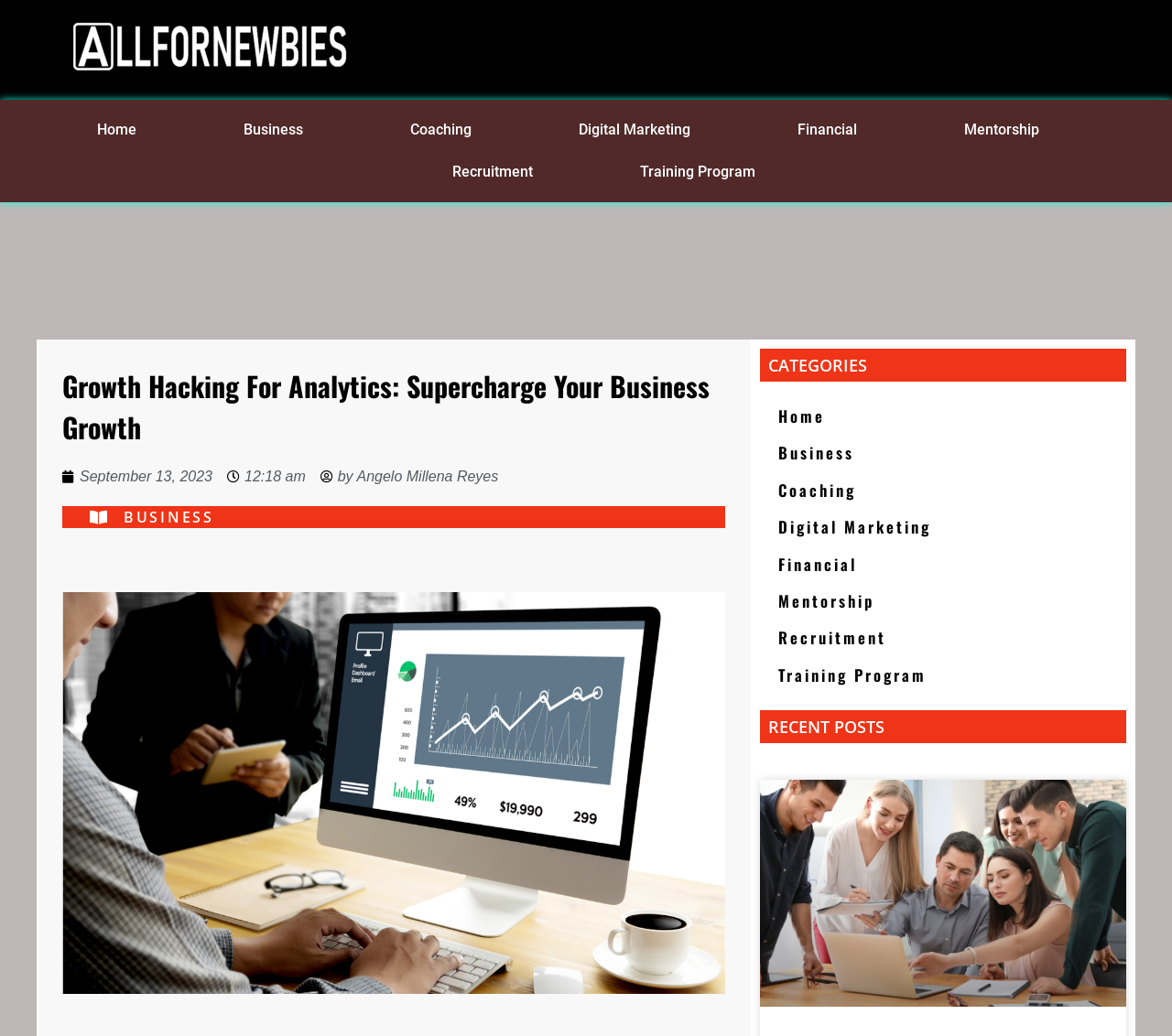Who is the author of the post 'Growth Hacking For Analytics: Supercharge Your Business Growth'?
Craft a detailed and extensive response to the question.

The author of the post 'Growth Hacking For Analytics: Supercharge Your Business Growth' can be determined by looking at the link 'by Angelo Millena Reyes' below the post title.